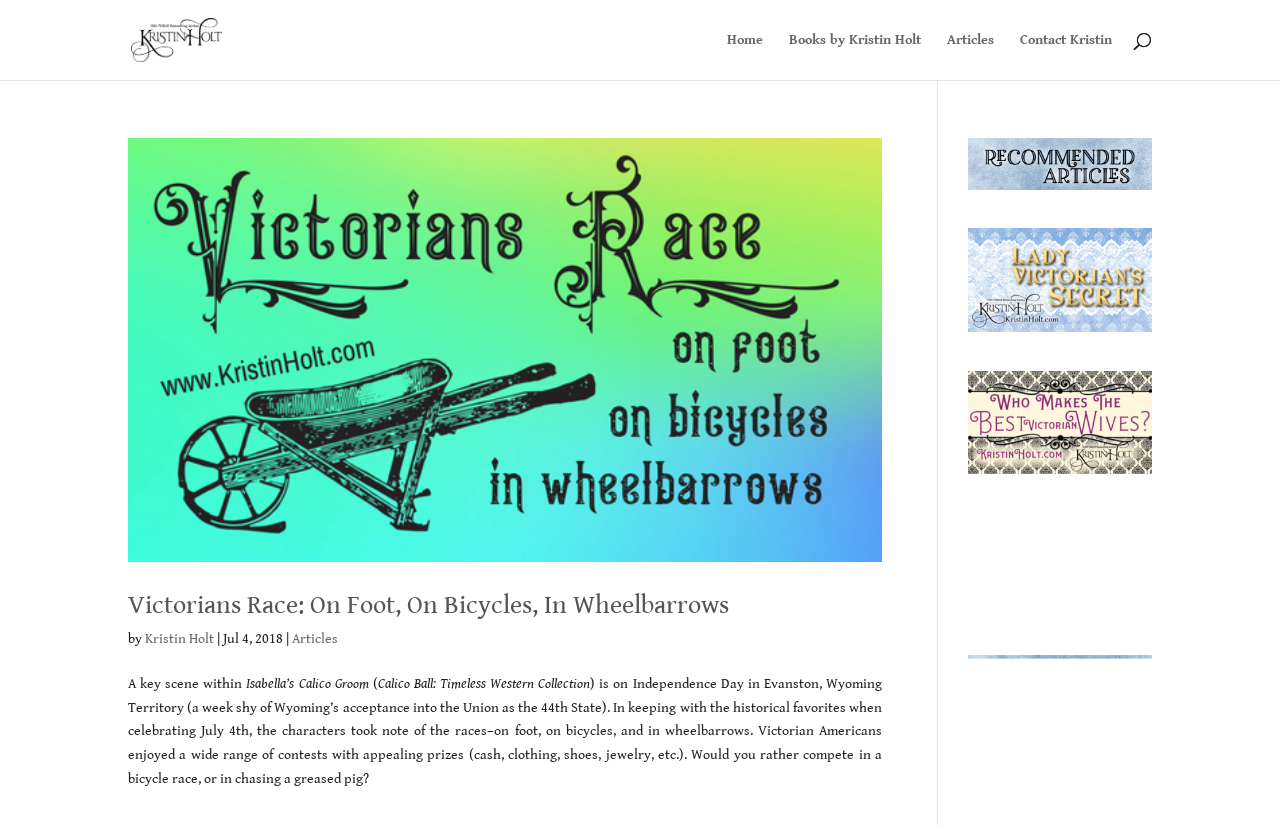Please provide the bounding box coordinates for the element that needs to be clicked to perform the following instruction: "read article about Victorians racing". The coordinates should be given as four float numbers between 0 and 1, i.e., [left, top, right, bottom].

[0.1, 0.167, 0.689, 0.681]